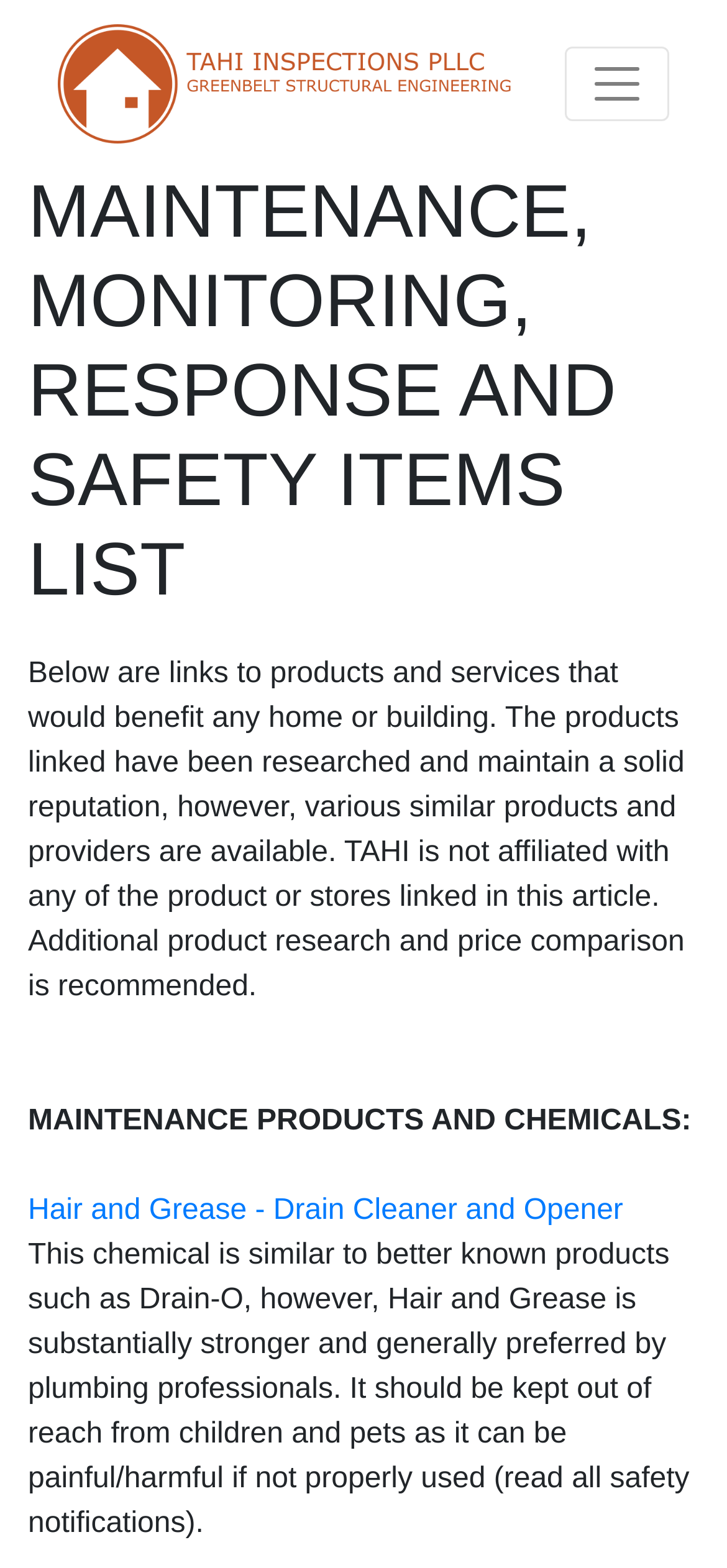What is the warning about the 'Hair and Grease' product?
From the image, respond with a single word or phrase.

Keep out of reach from children and pets